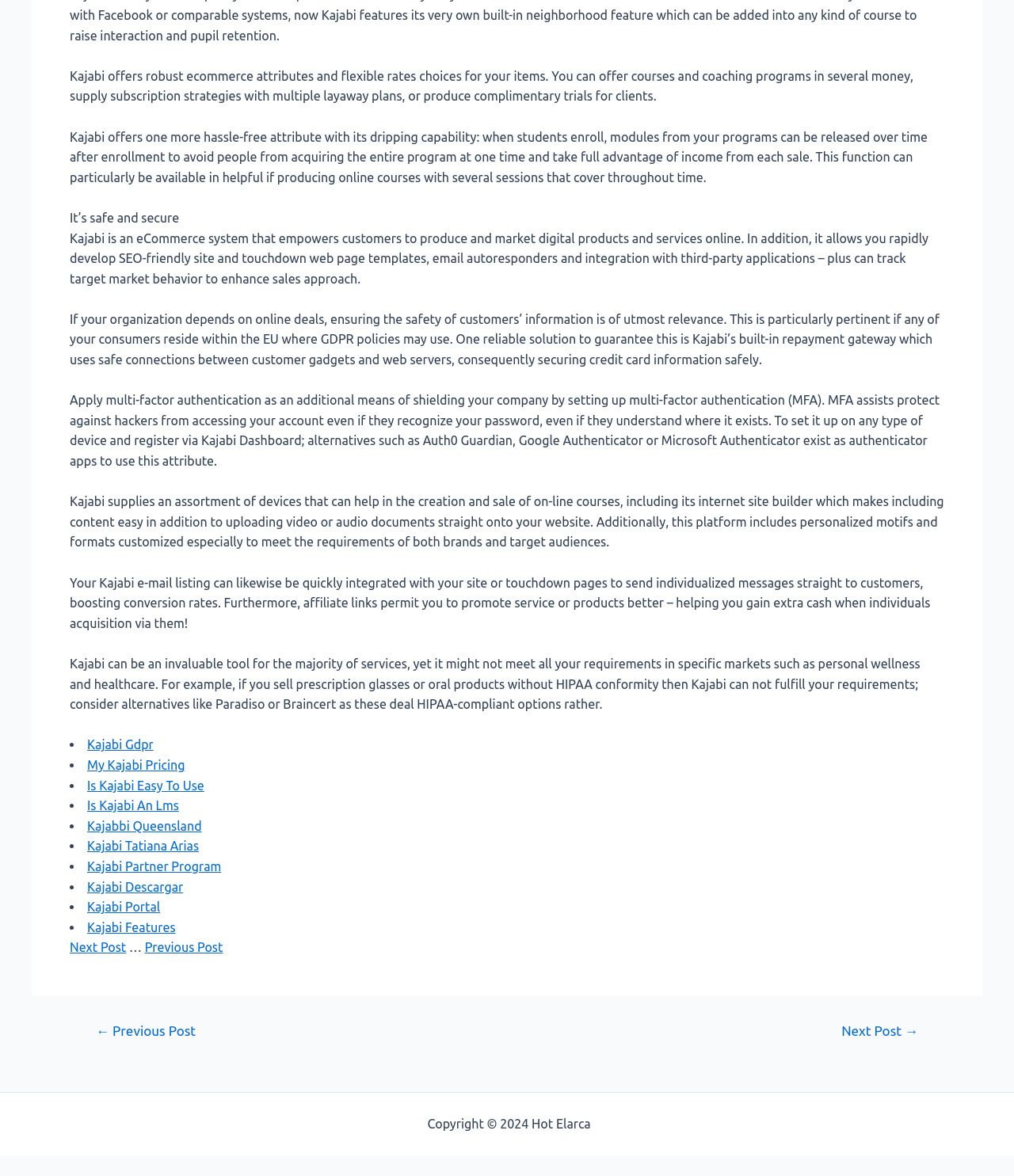Please specify the bounding box coordinates for the clickable region that will help you carry out the instruction: "Click on 'My Kajabi Pricing'".

[0.086, 0.644, 0.182, 0.657]